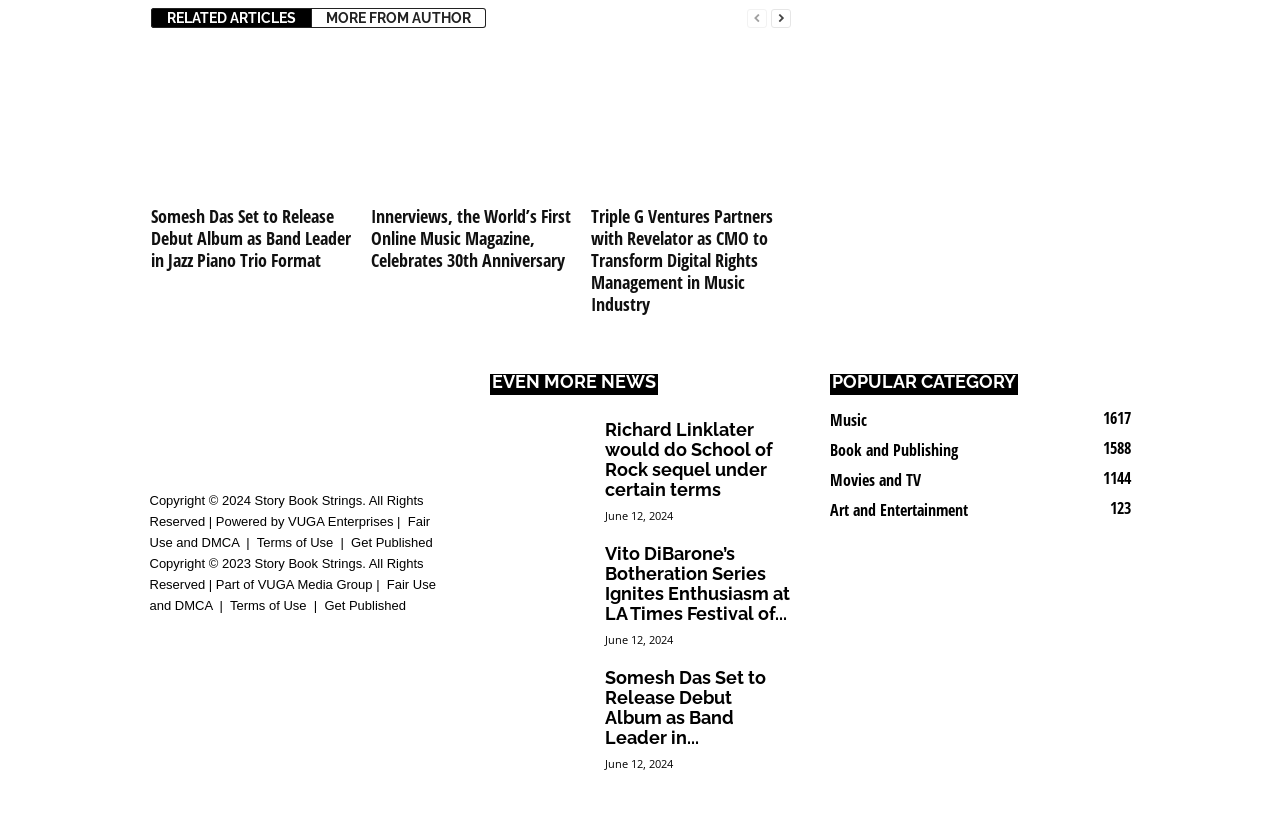How many news articles are displayed on the webpage?
Based on the visual information, provide a detailed and comprehensive answer.

There are six news articles displayed on the webpage, each with a heading, image, and link. They are arranged in two columns, with three articles in each column.